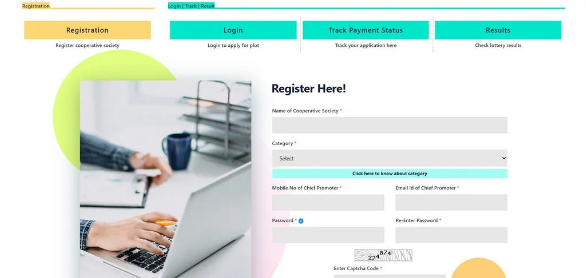What is the purpose of the captcha verification code?
Use the image to give a comprehensive and detailed response to the question.

The captcha verification code is included in the registration interface to verify that the user input is genuine and not automated, ensuring the security and integrity of the registration process.